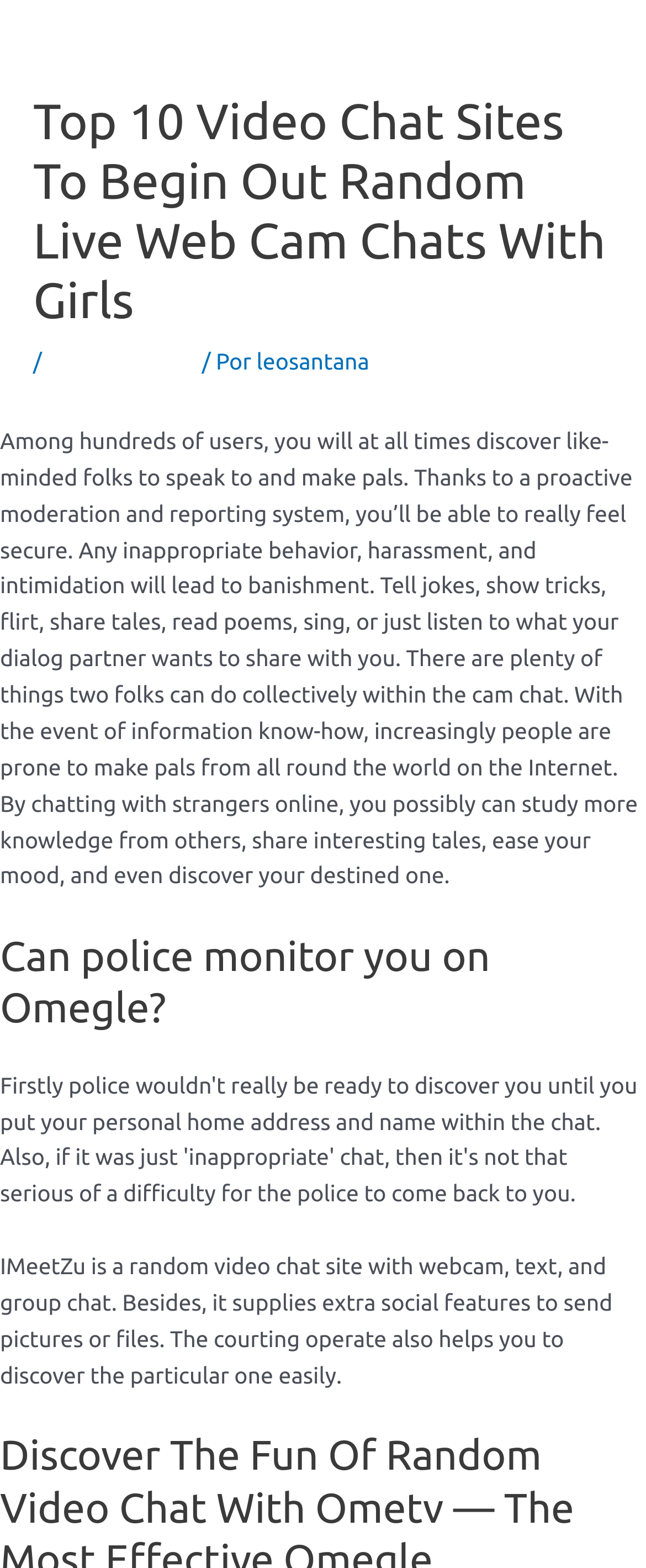What is the purpose of the website?
Use the image to answer the question with a single word or phrase.

Video chat with girls